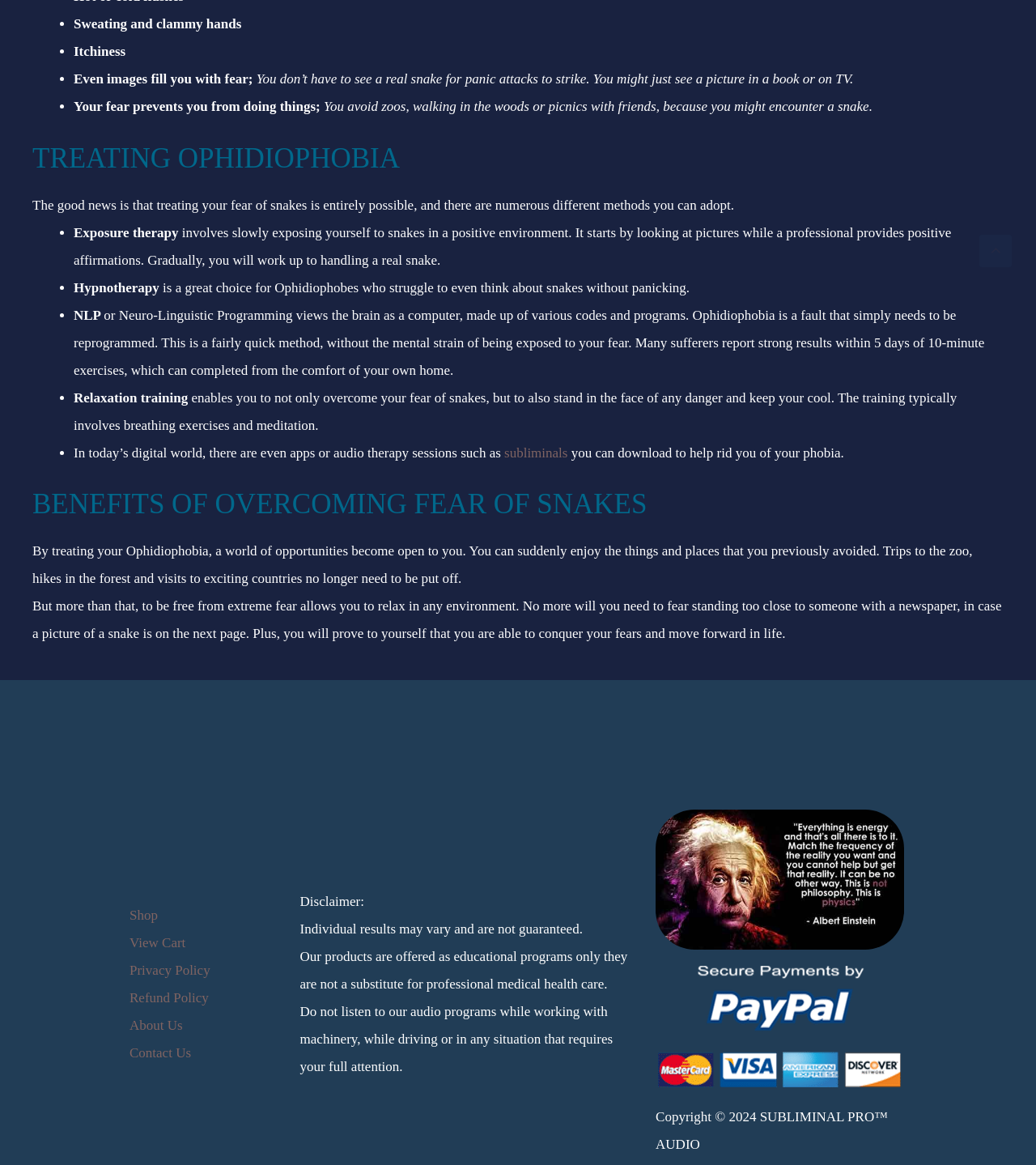Locate the bounding box of the UI element based on this description: "subliminals". Provide four float numbers between 0 and 1 as [left, top, right, bottom].

[0.487, 0.382, 0.548, 0.395]